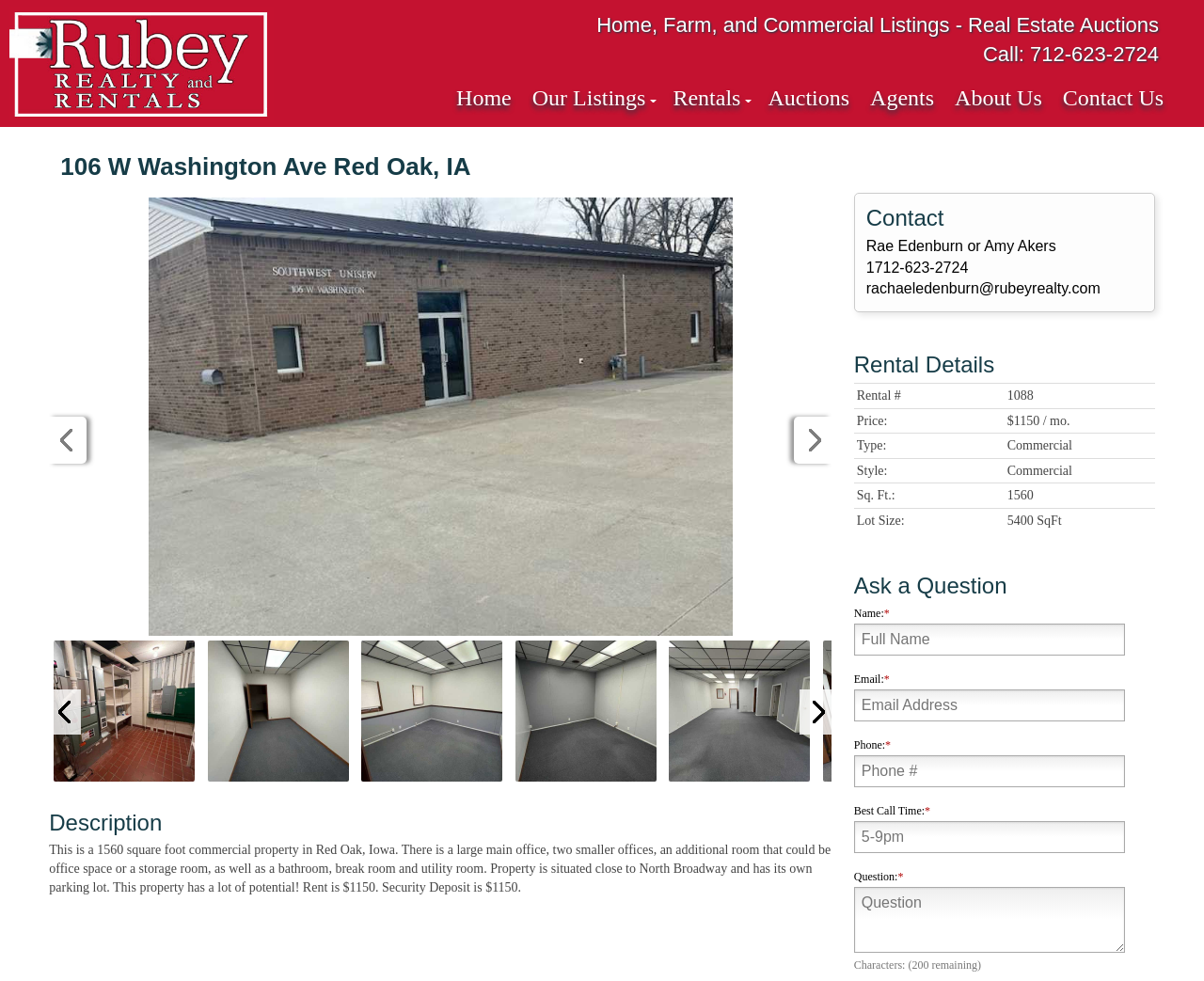Identify the bounding box coordinates necessary to click and complete the given instruction: "Click on the 'Home' link".

[0.374, 0.082, 0.43, 0.118]